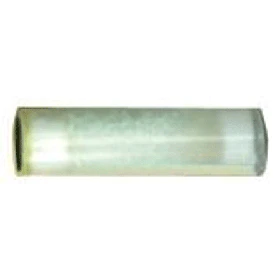What type of water systems is this filter ideal for?
Please give a detailed answer to the question using the information shown in the image.

The De Ionisation 10-inch filter insert is specifically designed for use in residential water systems, making it an effective solution for households seeking to improve their water quality.